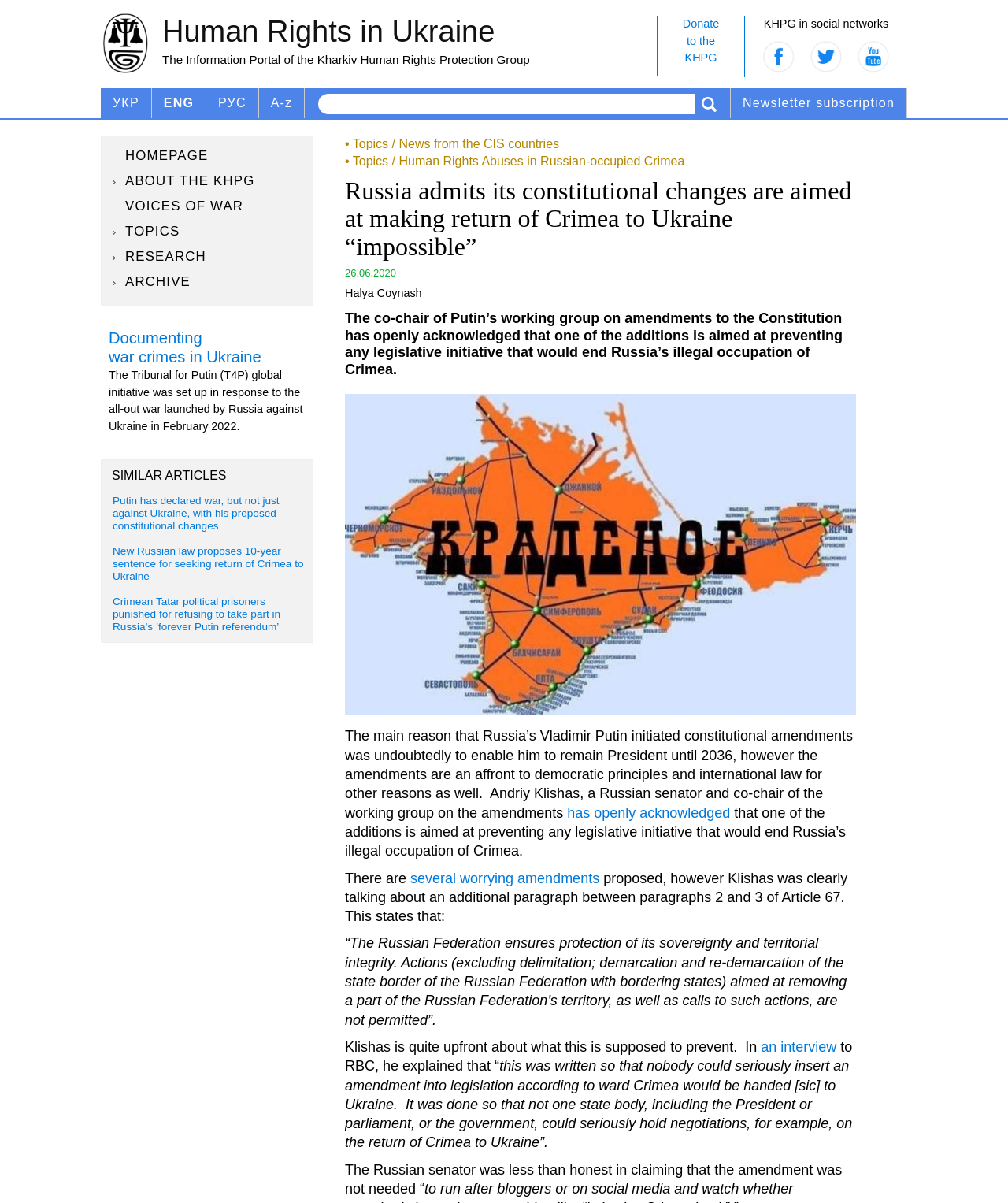Please give a concise answer to this question using a single word or phrase: 
What is the date of the article?

26.06.2020